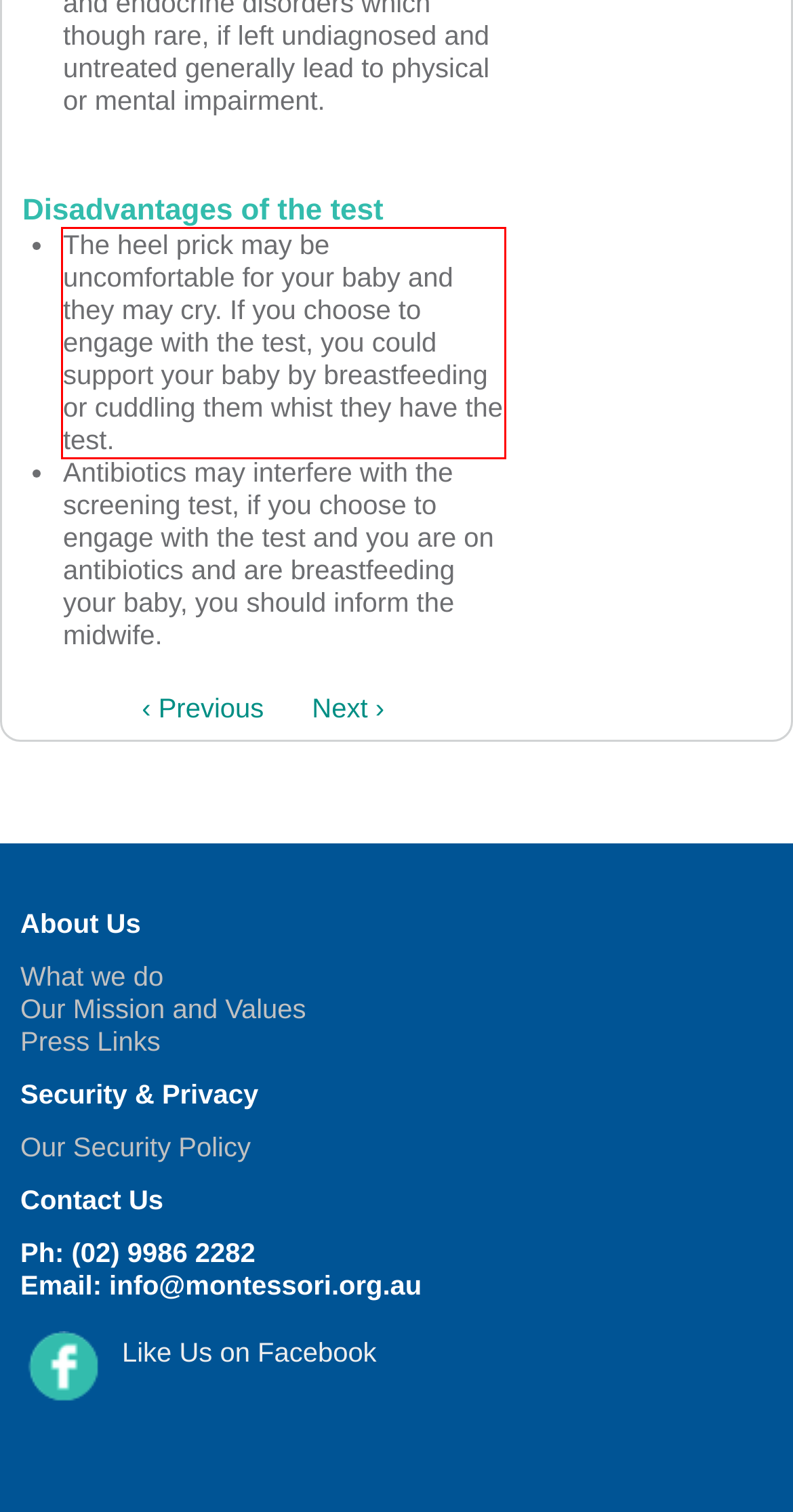Please examine the webpage screenshot and extract the text within the red bounding box using OCR.

The heel prick may be uncomfortable for your baby and they may cry. If you choose to engage with the test, you could support your baby by breastfeeding or cuddling them whist they have the test.